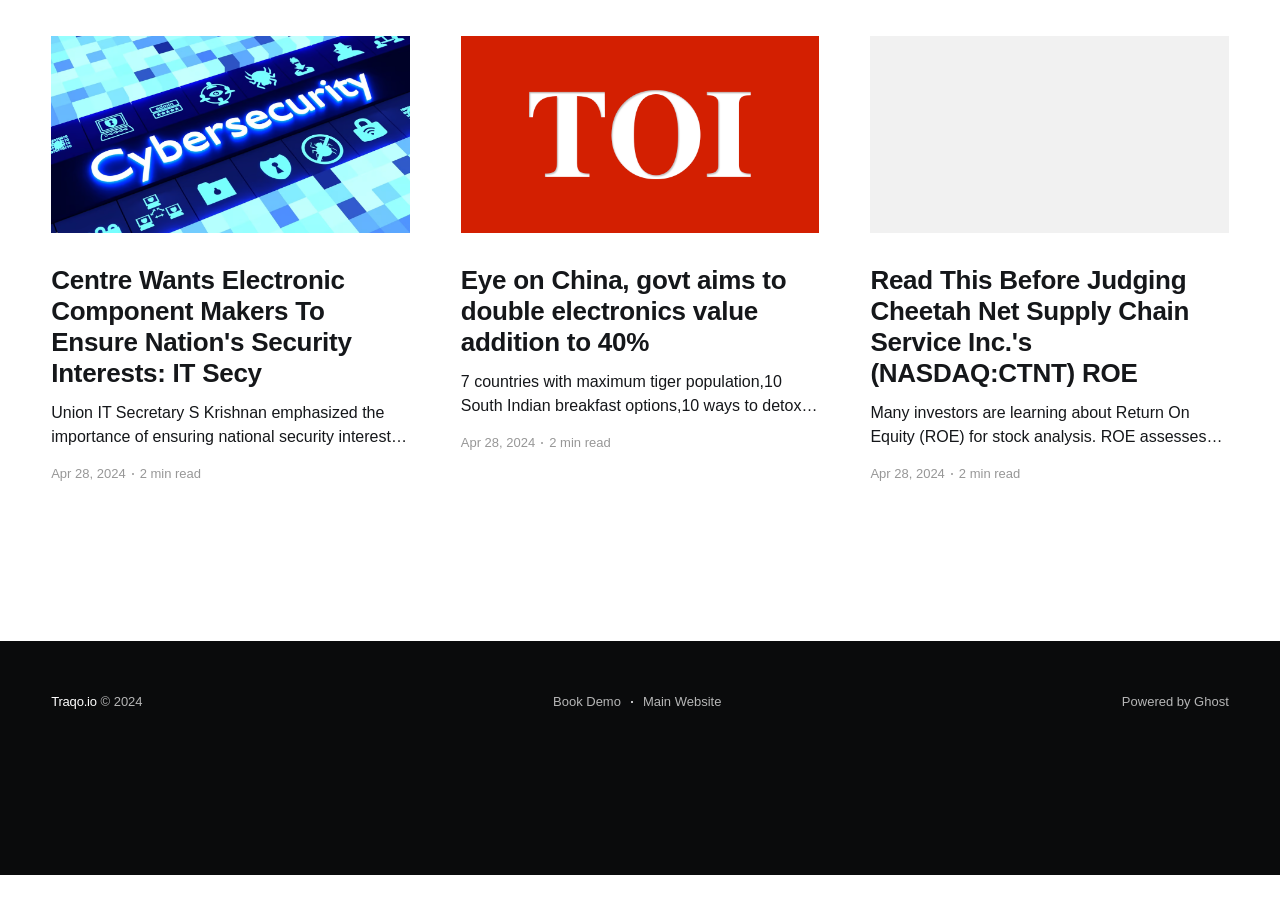What is the company name mentioned in the first article?
Using the visual information from the image, give a one-word or short-phrase answer.

None